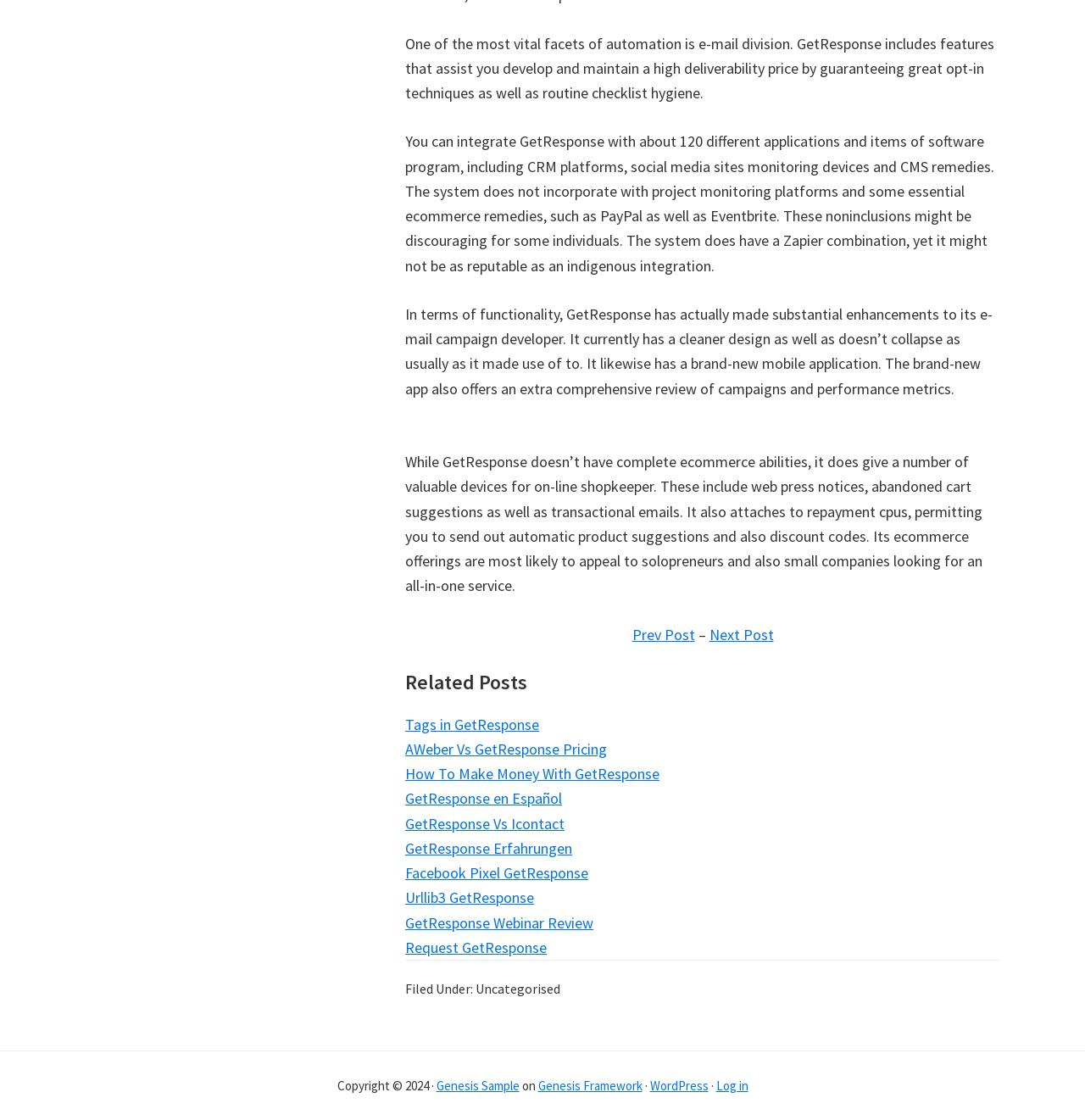Please provide a one-word or phrase answer to the question: 
How many applications can GetResponse integrate with?

120